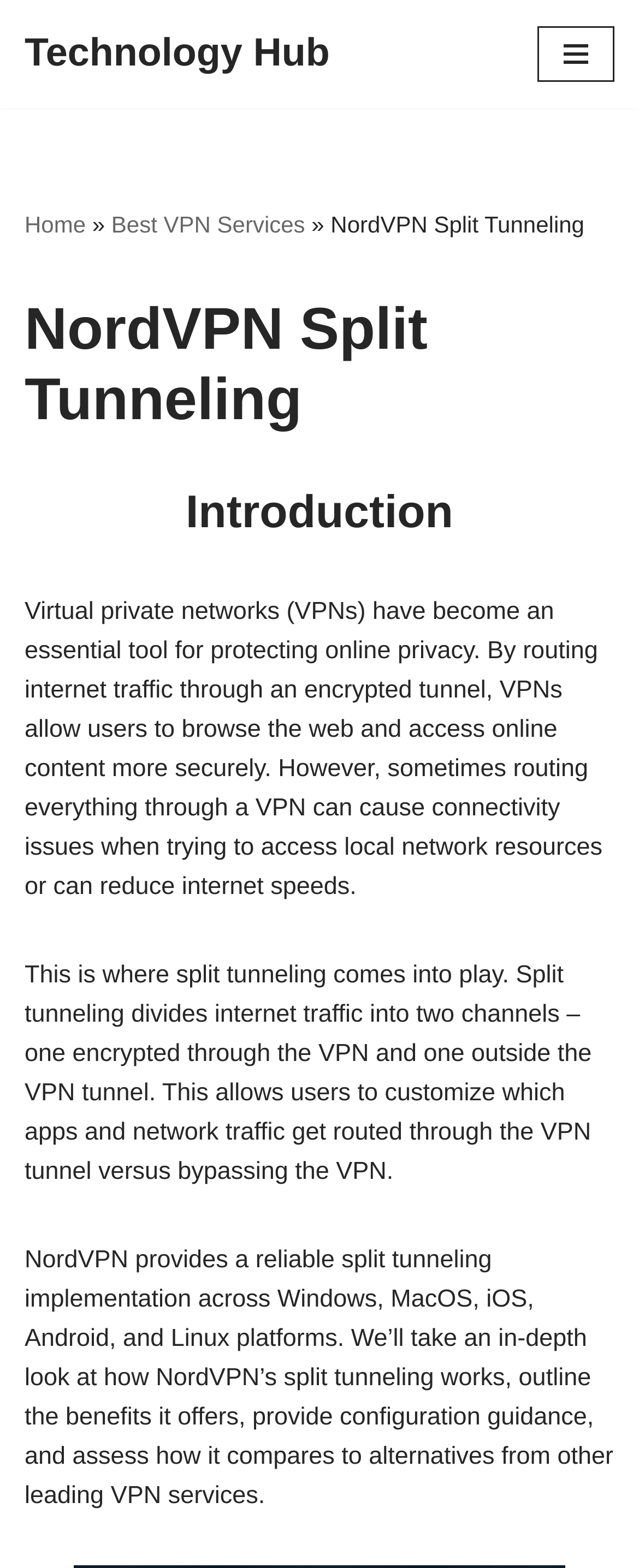What is the benefit of split tunneling? Examine the screenshot and reply using just one word or a brief phrase.

Customize traffic routing